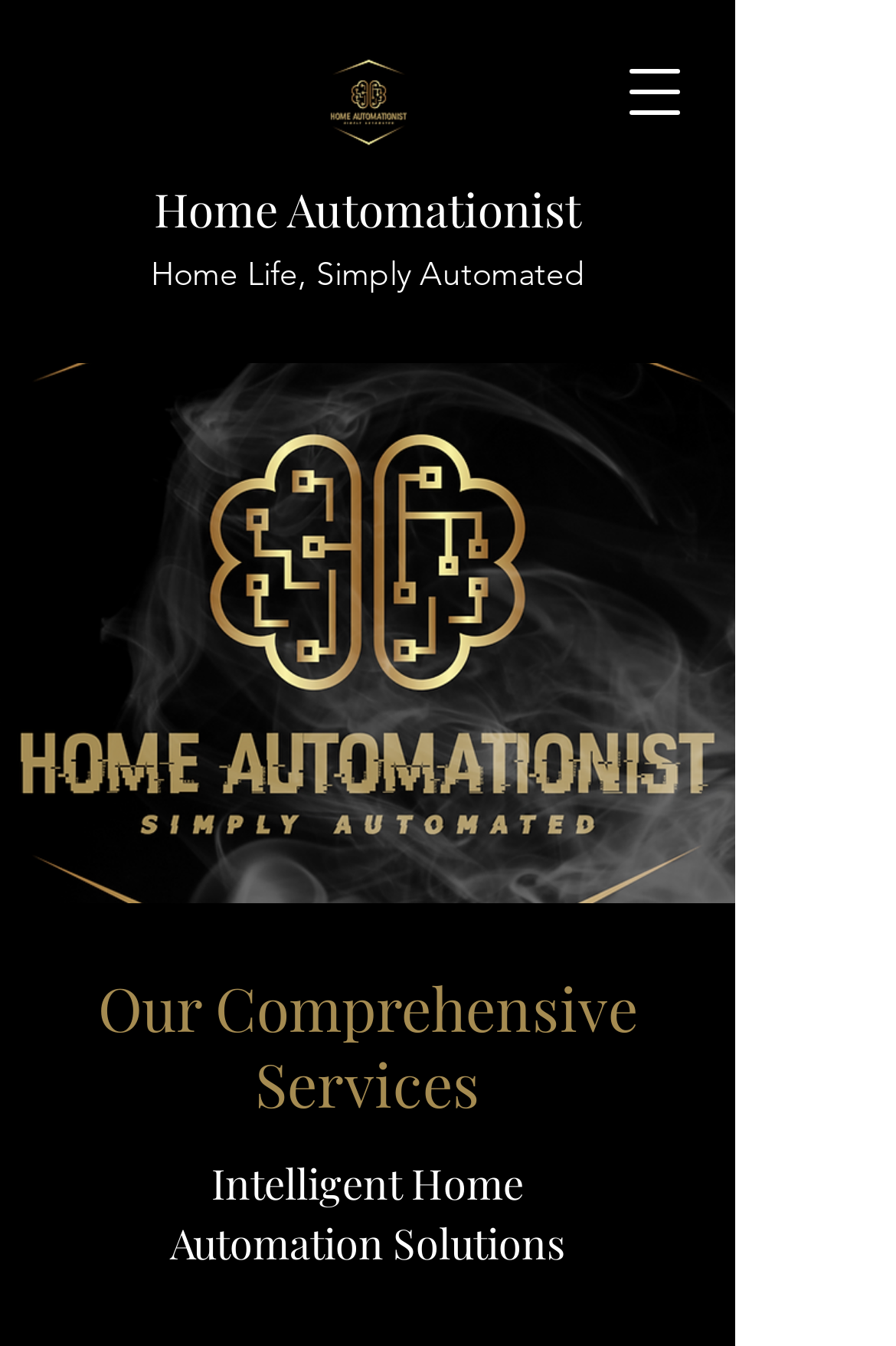Use a single word or phrase to answer this question: 
Is there a logo on the page?

Yes